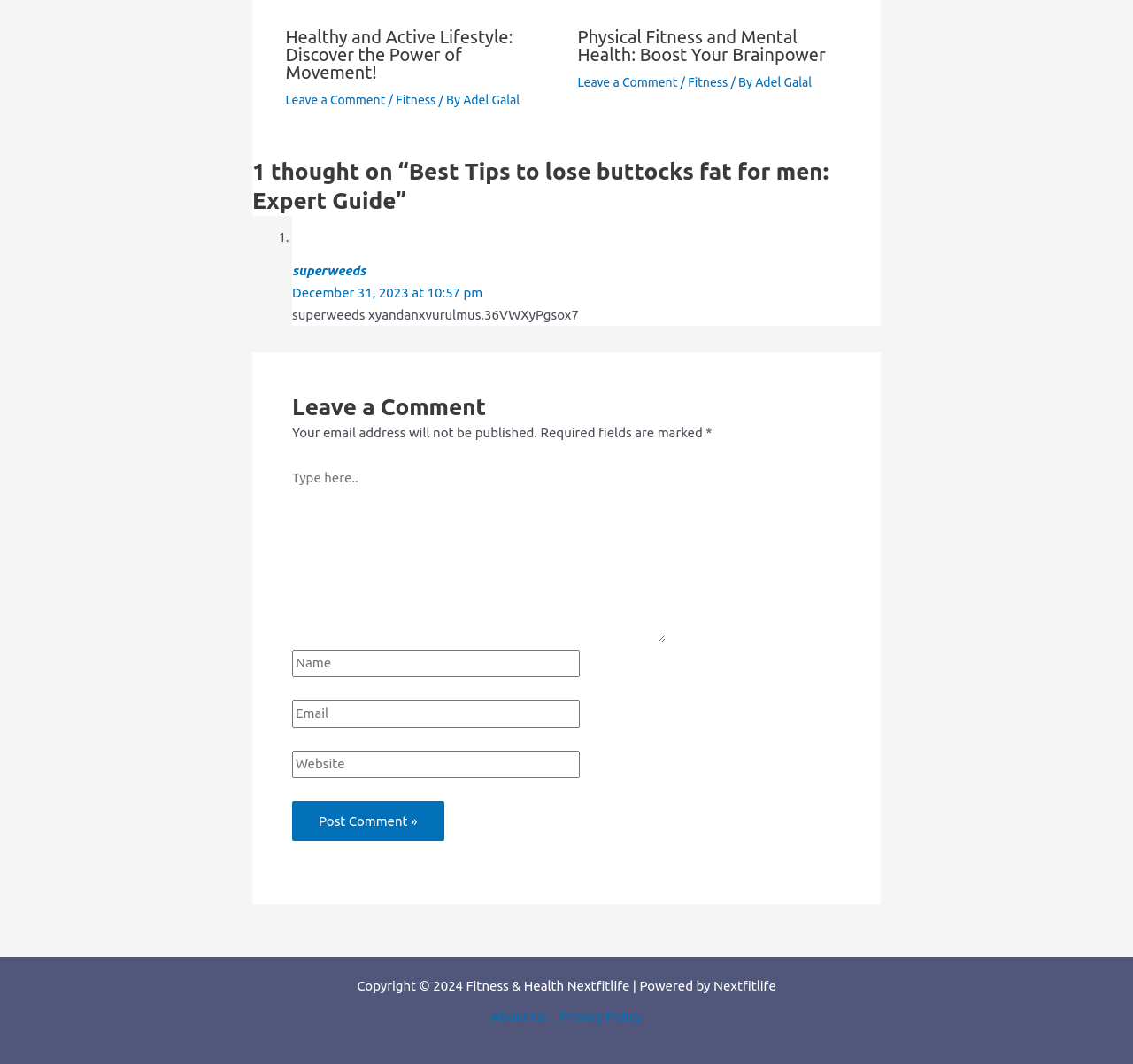What is the copyright year?
Refer to the image and offer an in-depth and detailed answer to the question.

The copyright year can be found in the StaticText element with the text 'Copyright © 2024 Fitness & Health Nextfitlife | Powered by Nextfitlife'.